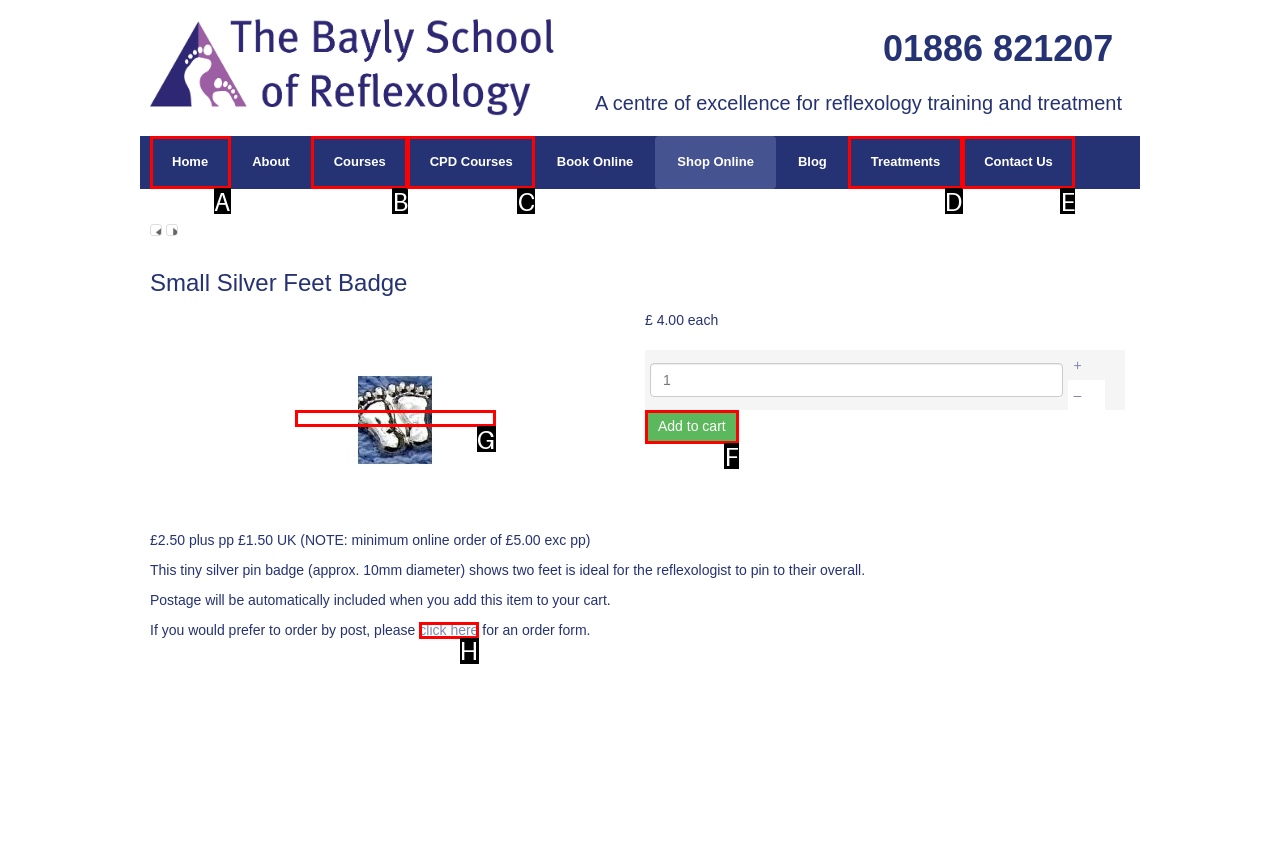Based on the task: Add to cart, which UI element should be clicked? Answer with the letter that corresponds to the correct option from the choices given.

F